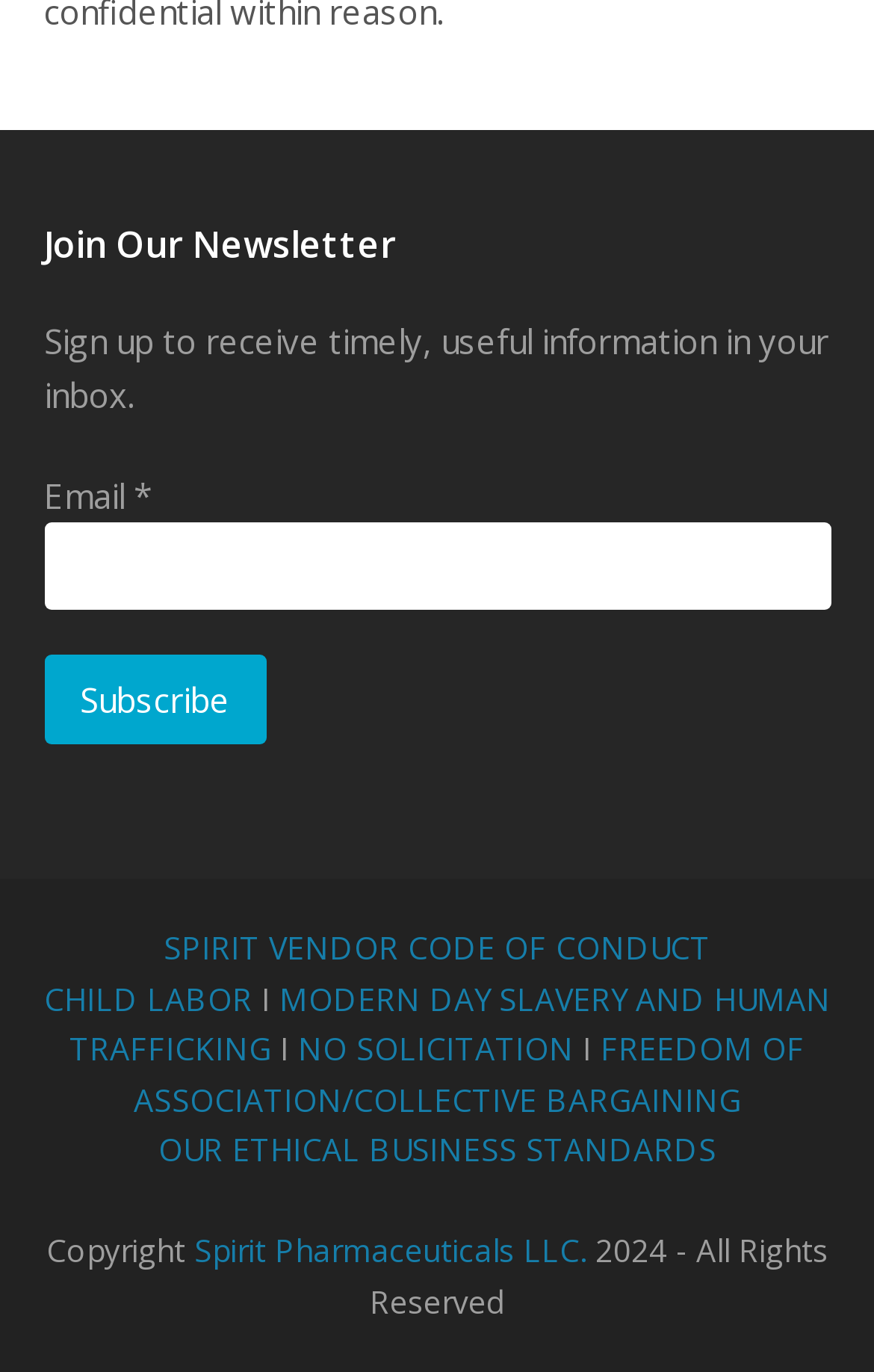Please give the bounding box coordinates of the area that should be clicked to fulfill the following instruction: "Learn about Child Labor". The coordinates should be in the format of four float numbers from 0 to 1, i.e., [left, top, right, bottom].

[0.05, 0.712, 0.288, 0.743]